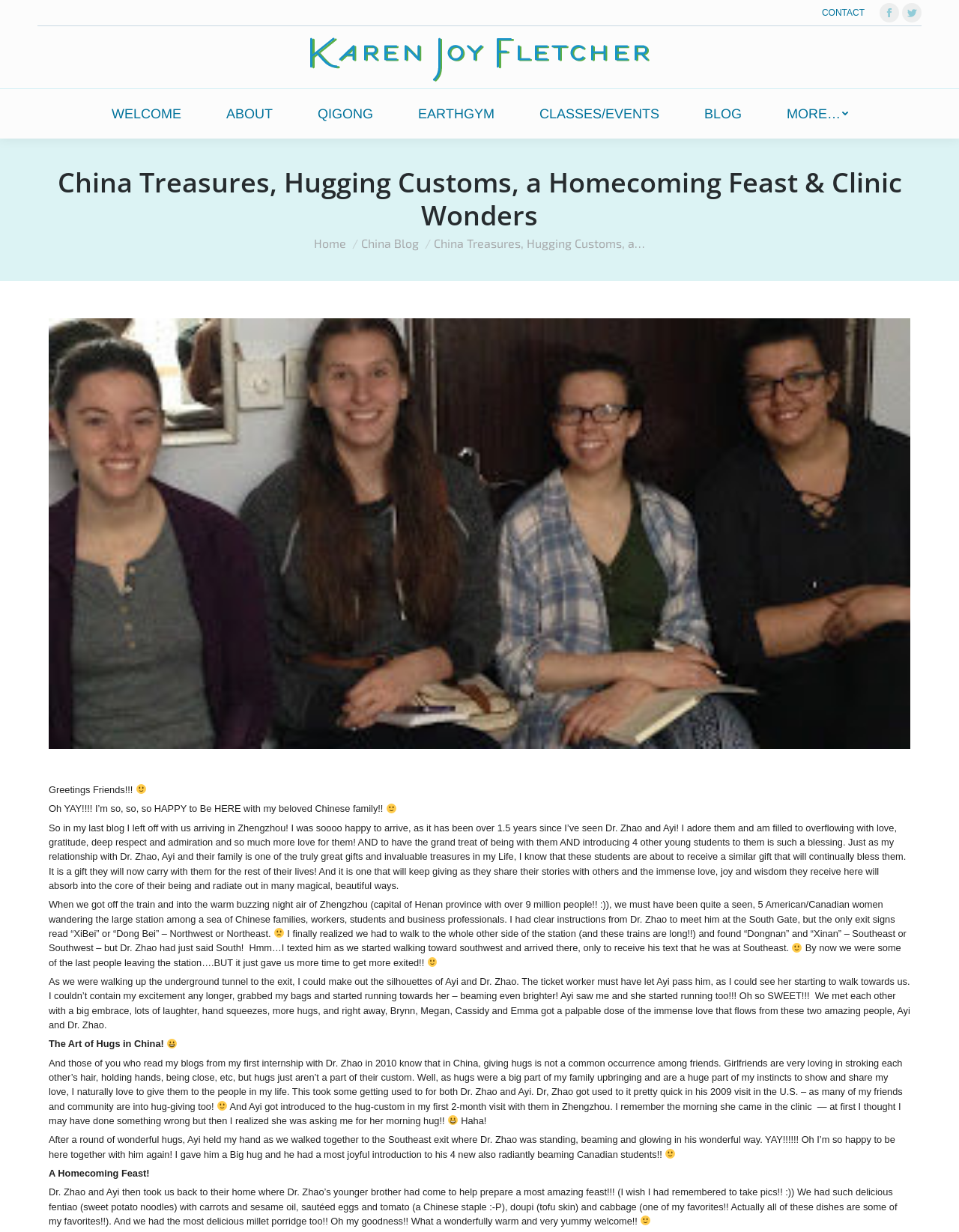Highlight the bounding box coordinates of the region I should click on to meet the following instruction: "Read the blog post".

[0.051, 0.636, 0.141, 0.646]